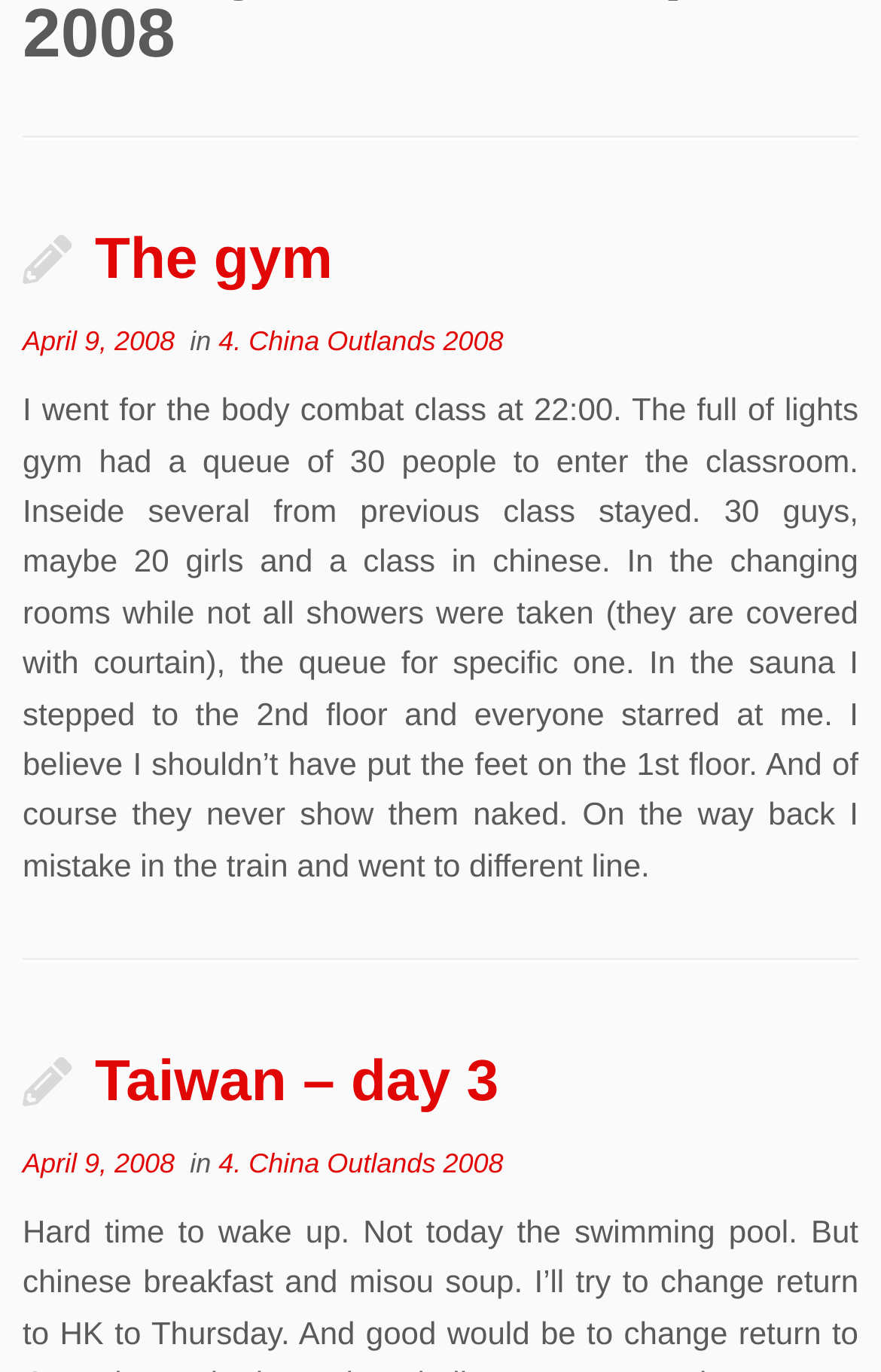Locate the bounding box coordinates for the element described below: "4. China Outlands 2008". The coordinates must be four float values between 0 and 1, formatted as [left, top, right, bottom].

[0.248, 0.836, 0.571, 0.859]